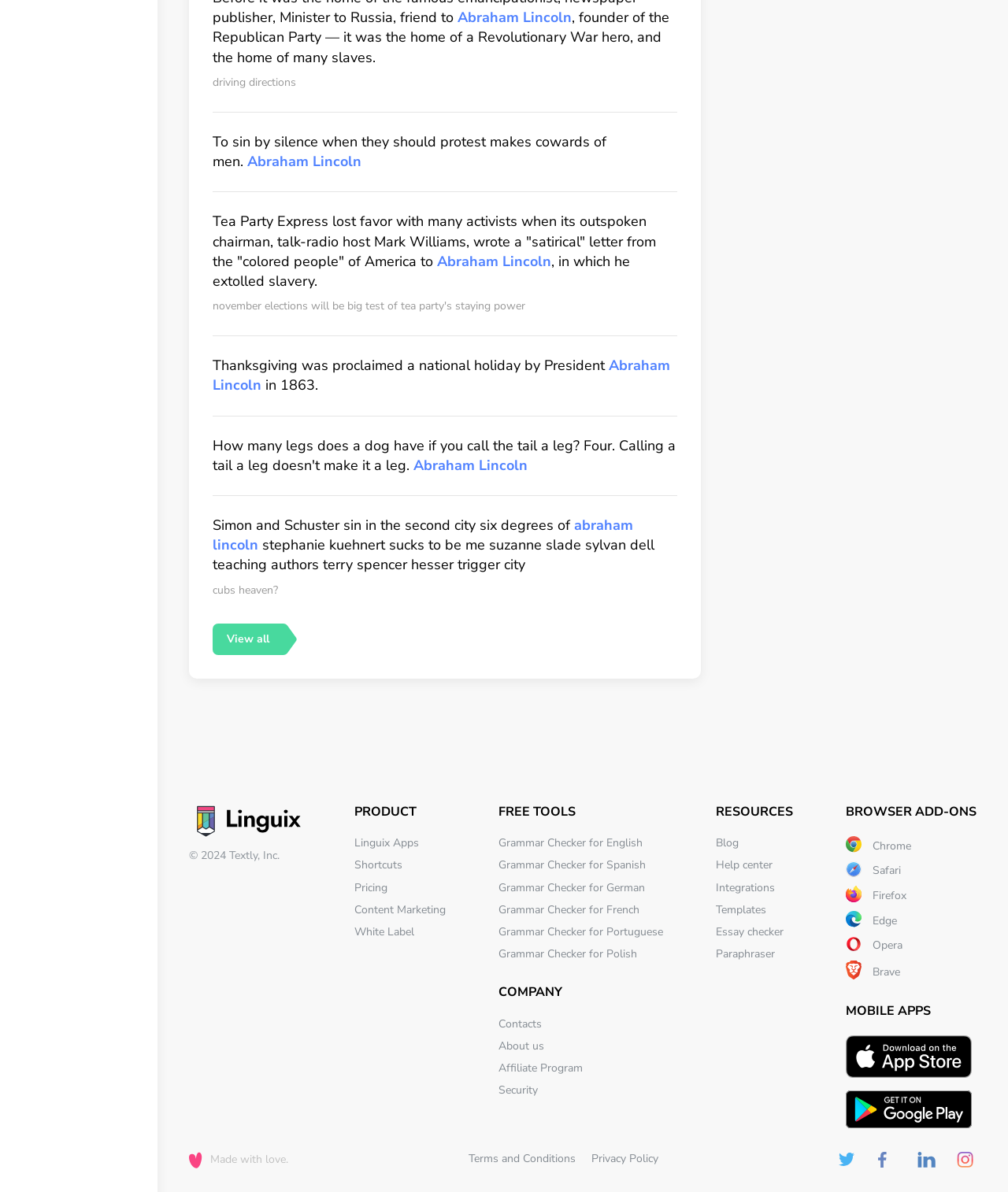Kindly determine the bounding box coordinates of the area that needs to be clicked to fulfill this instruction: "Click on the 'Linguix twitter' link".

[0.832, 0.967, 0.852, 0.982]